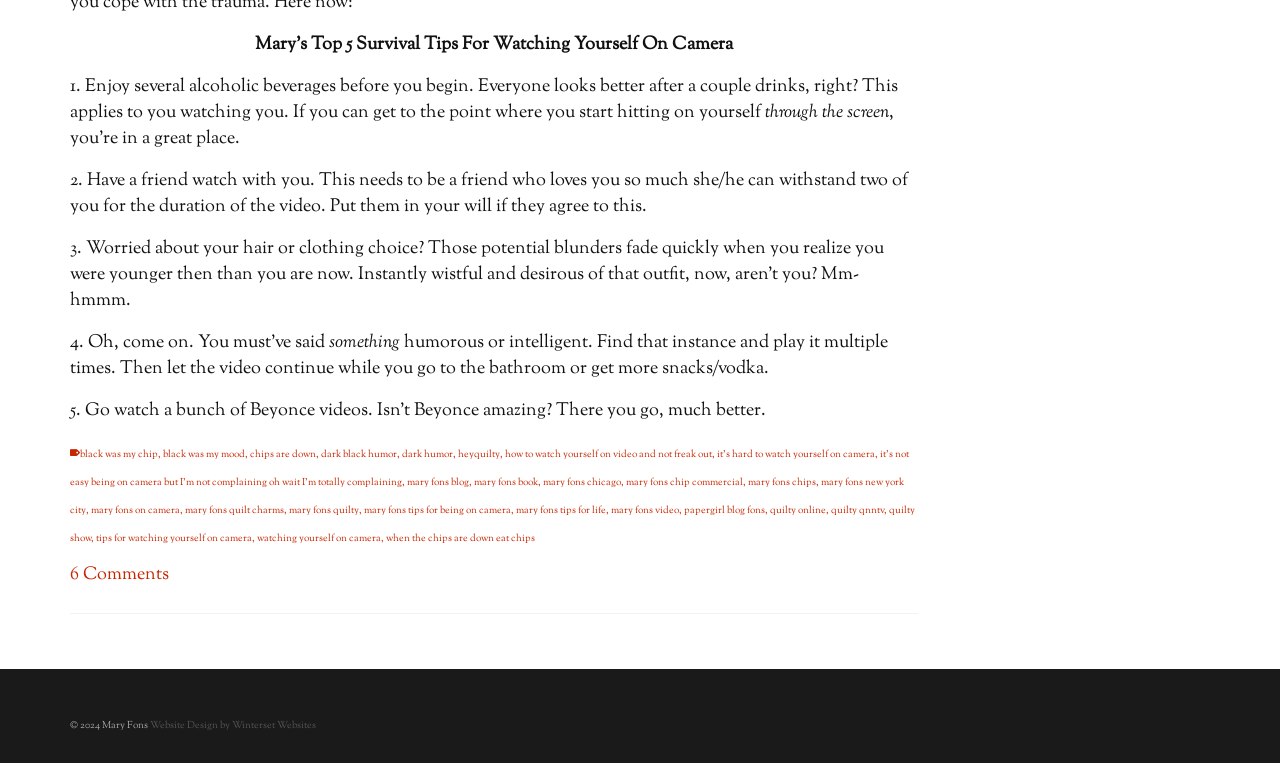Kindly determine the bounding box coordinates for the area that needs to be clicked to execute this instruction: "Check the comments section".

[0.055, 0.736, 0.132, 0.77]